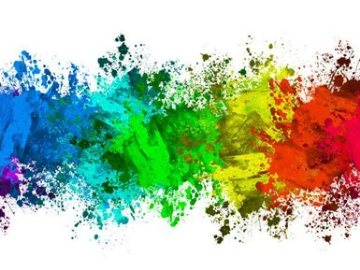Respond to the following query with just one word or a short phrase: 
What does the image symbolize?

Diversity and artistic flair